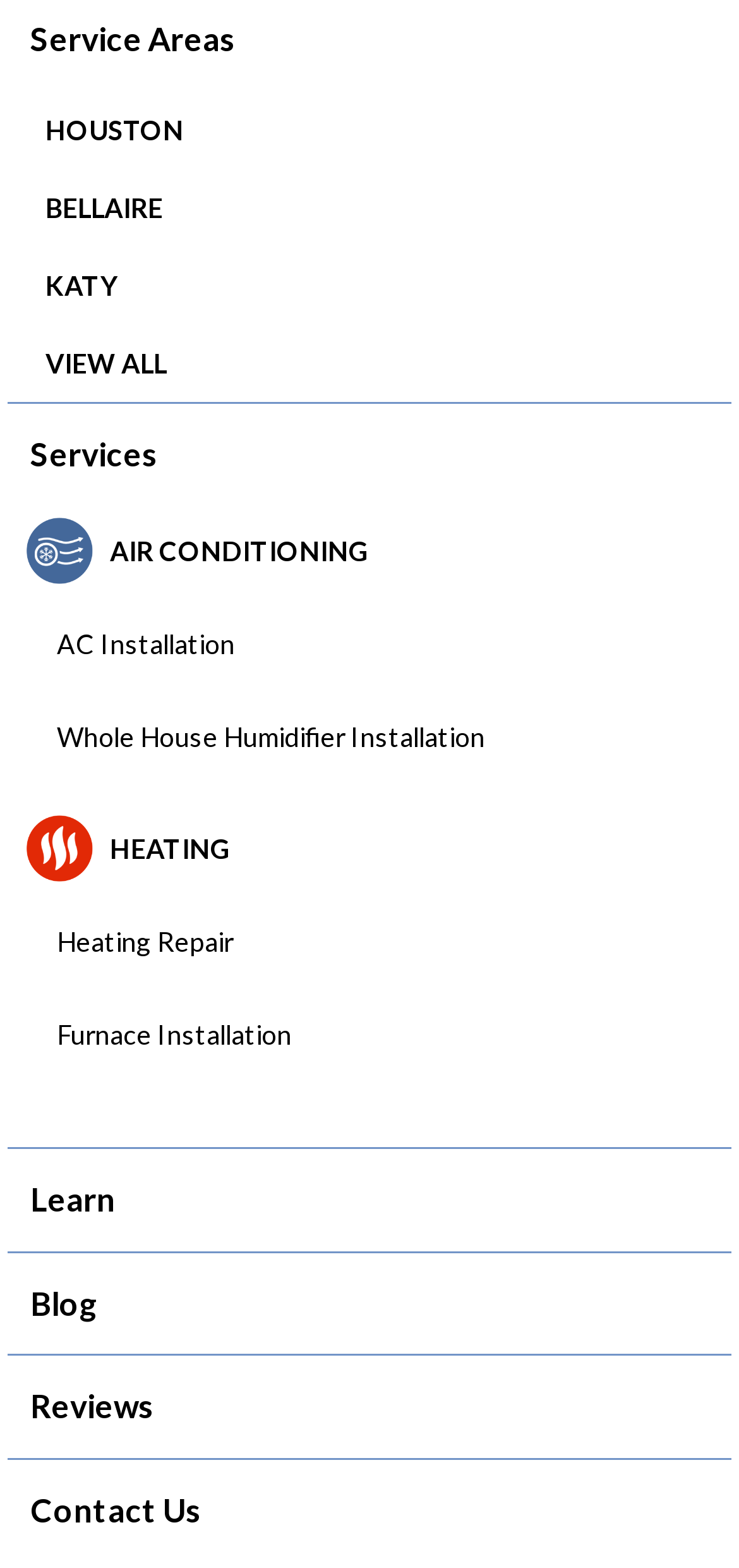Identify the bounding box coordinates for the UI element described as follows: "Bellaire". Ensure the coordinates are four float numbers between 0 and 1, formatted as [left, top, right, bottom].

[0.036, 0.108, 0.964, 0.157]